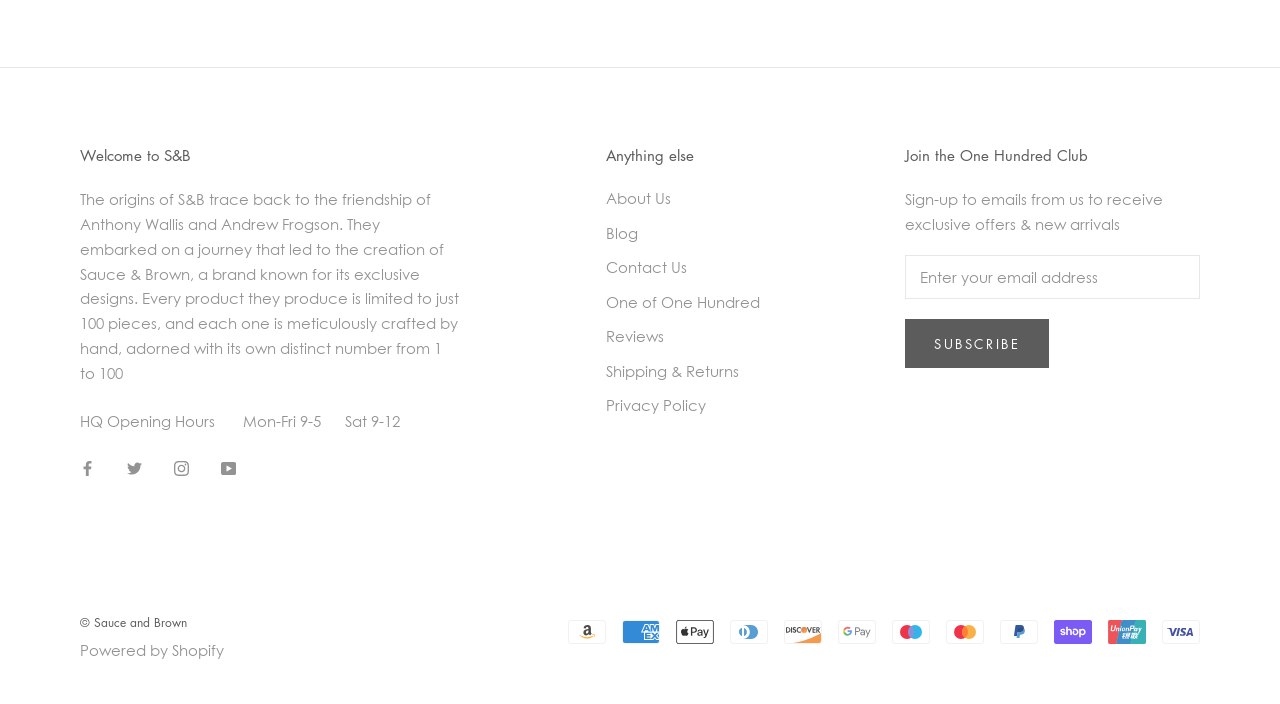Calculate the bounding box coordinates of the UI element given the description: "Powered by Shopify".

[0.062, 0.91, 0.175, 0.935]